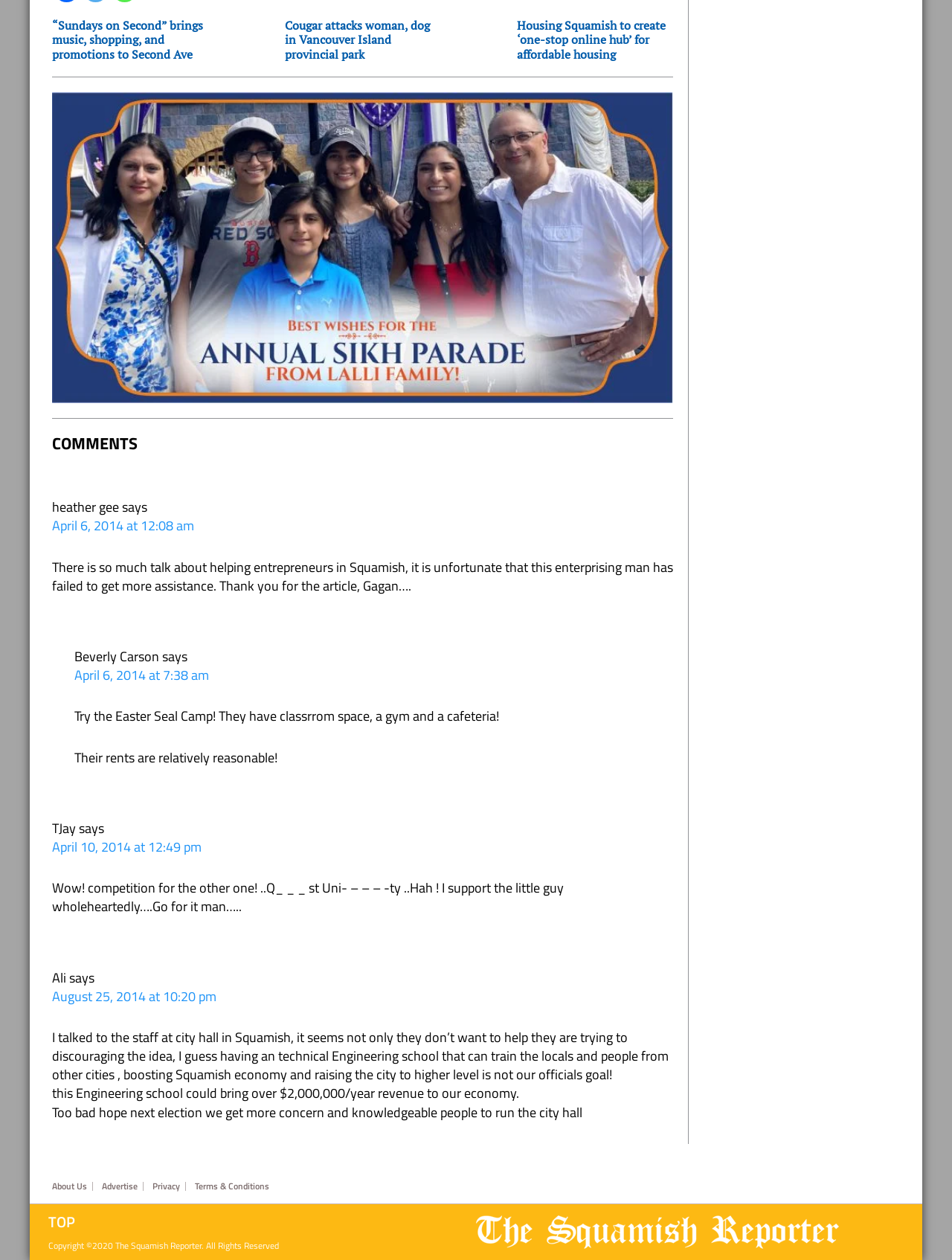Determine the bounding box coordinates of the clickable element necessary to fulfill the instruction: "Click the link to go to the top of the page". Provide the coordinates as four float numbers within the 0 to 1 range, i.e., [left, top, right, bottom].

[0.051, 0.962, 0.5, 0.978]